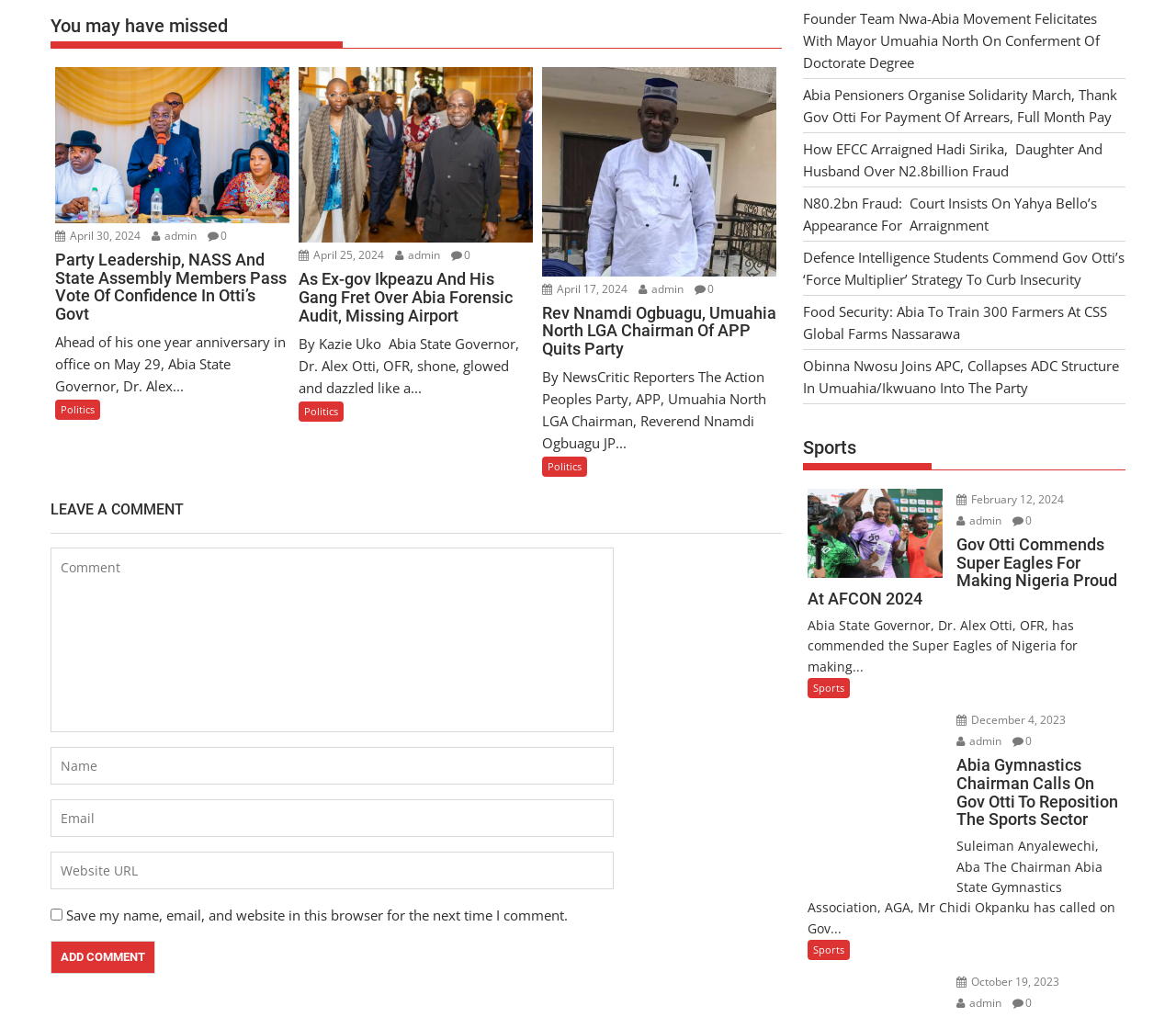Using details from the image, please answer the following question comprehensively:
How many comments can be added to an article?

I examined the comment section of an article and found that there is only one 'Add Comment' button, which suggests that only one comment can be added to an article.